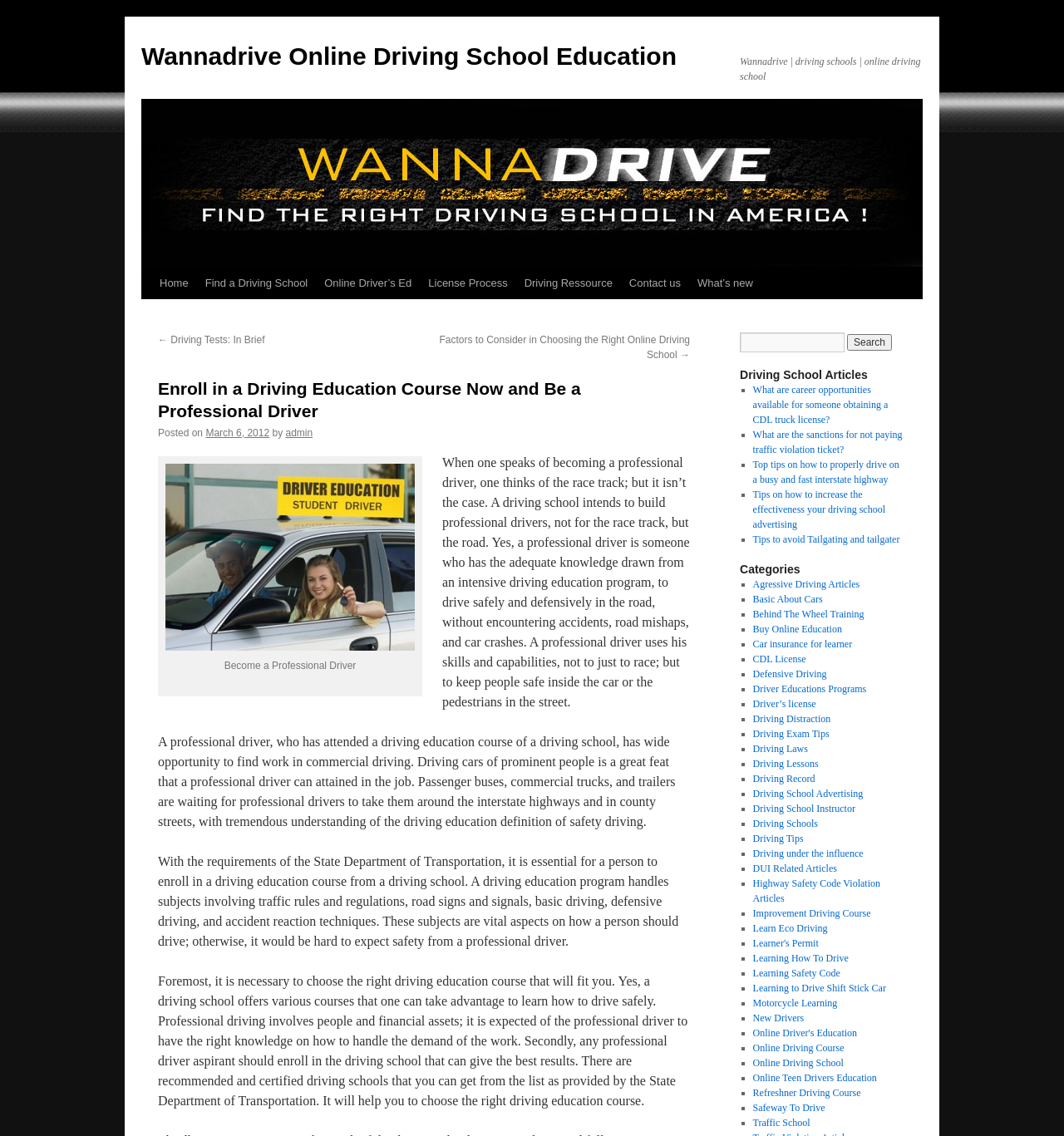Please provide the bounding box coordinates for the element that needs to be clicked to perform the following instruction: "Find a driving school". The coordinates should be given as four float numbers between 0 and 1, i.e., [left, top, right, bottom].

[0.185, 0.236, 0.297, 0.263]